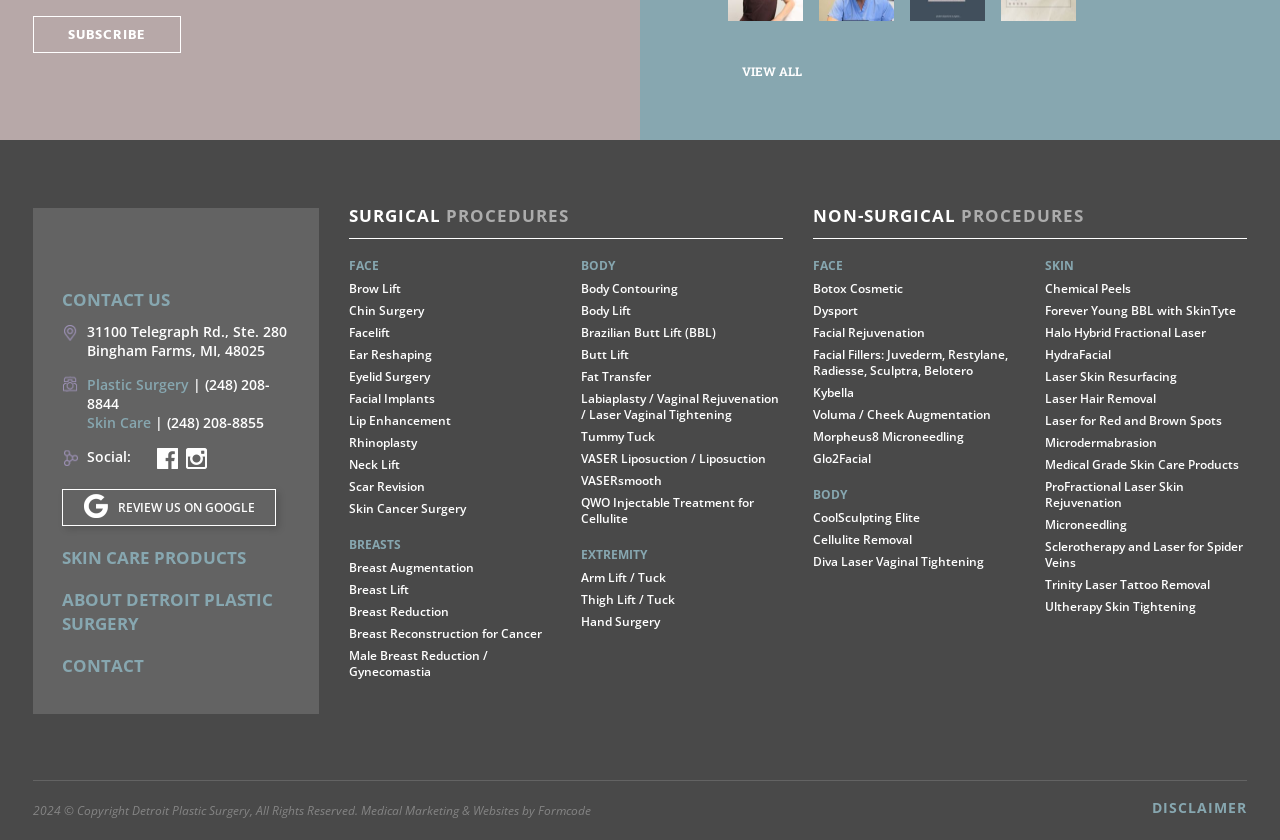Please identify the bounding box coordinates of the element on the webpage that should be clicked to follow this instruction: "Contact us". The bounding box coordinates should be given as four float numbers between 0 and 1, formatted as [left, top, right, bottom].

[0.048, 0.347, 0.232, 0.369]